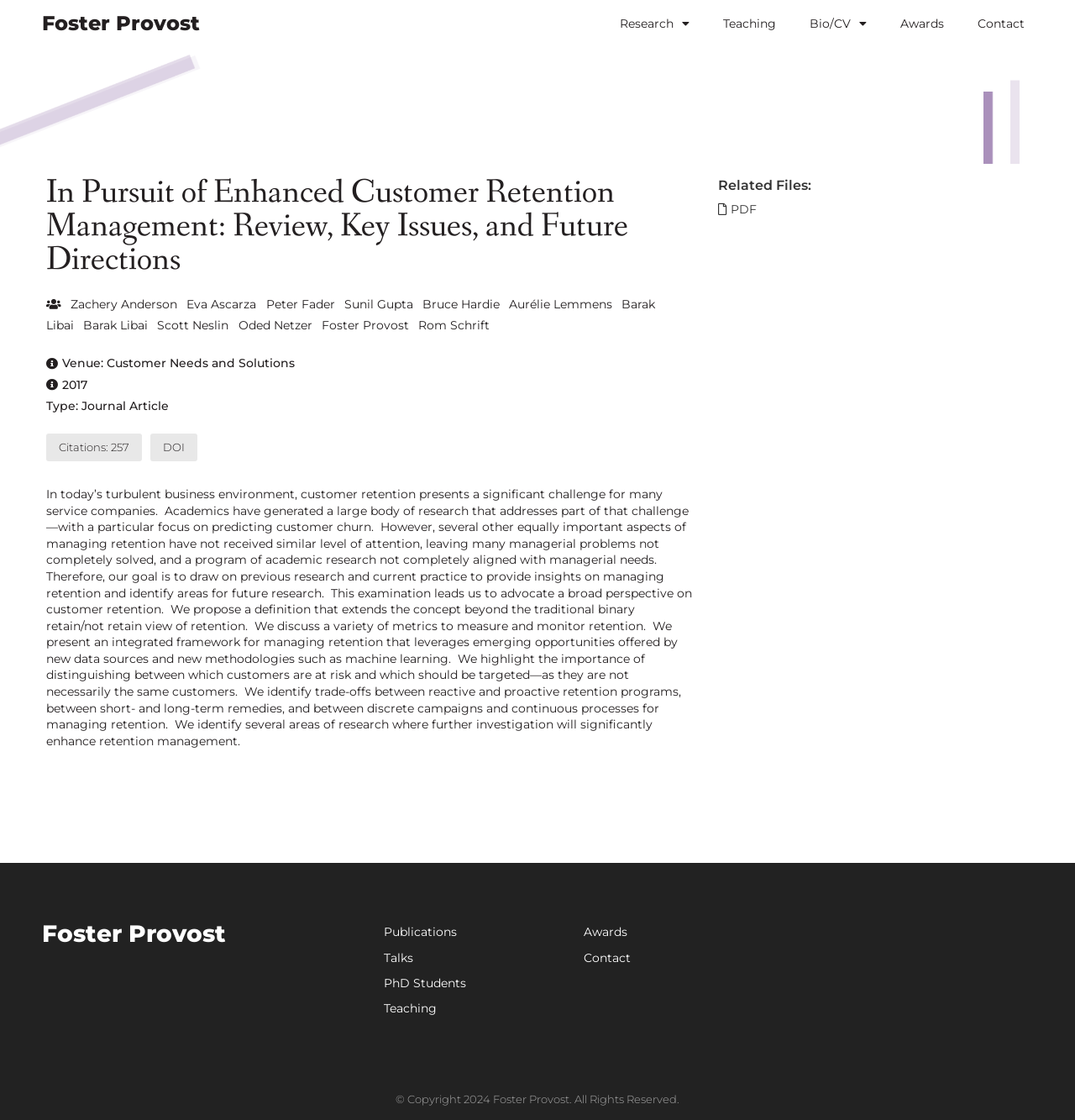Generate the text content of the main headline of the webpage.

In Pursuit of Enhanced Customer Retention Management: Review, Key Issues, and Future Directions